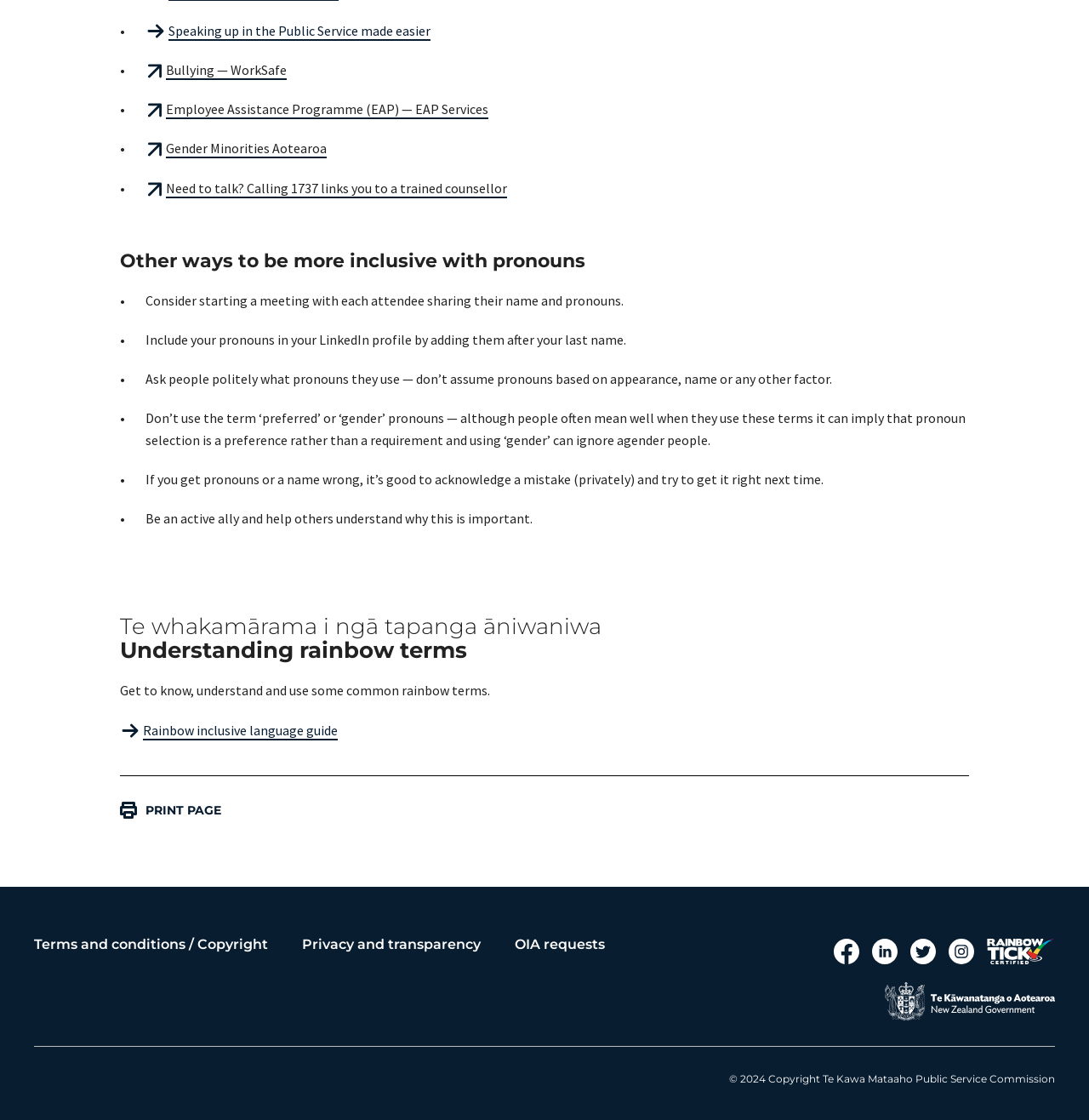Examine the image and give a thorough answer to the following question:
What is the recommended way to ask about someone's pronouns?

The webpage suggests asking people politely what pronouns they use, rather than assuming based on appearance, name, or any other factor.